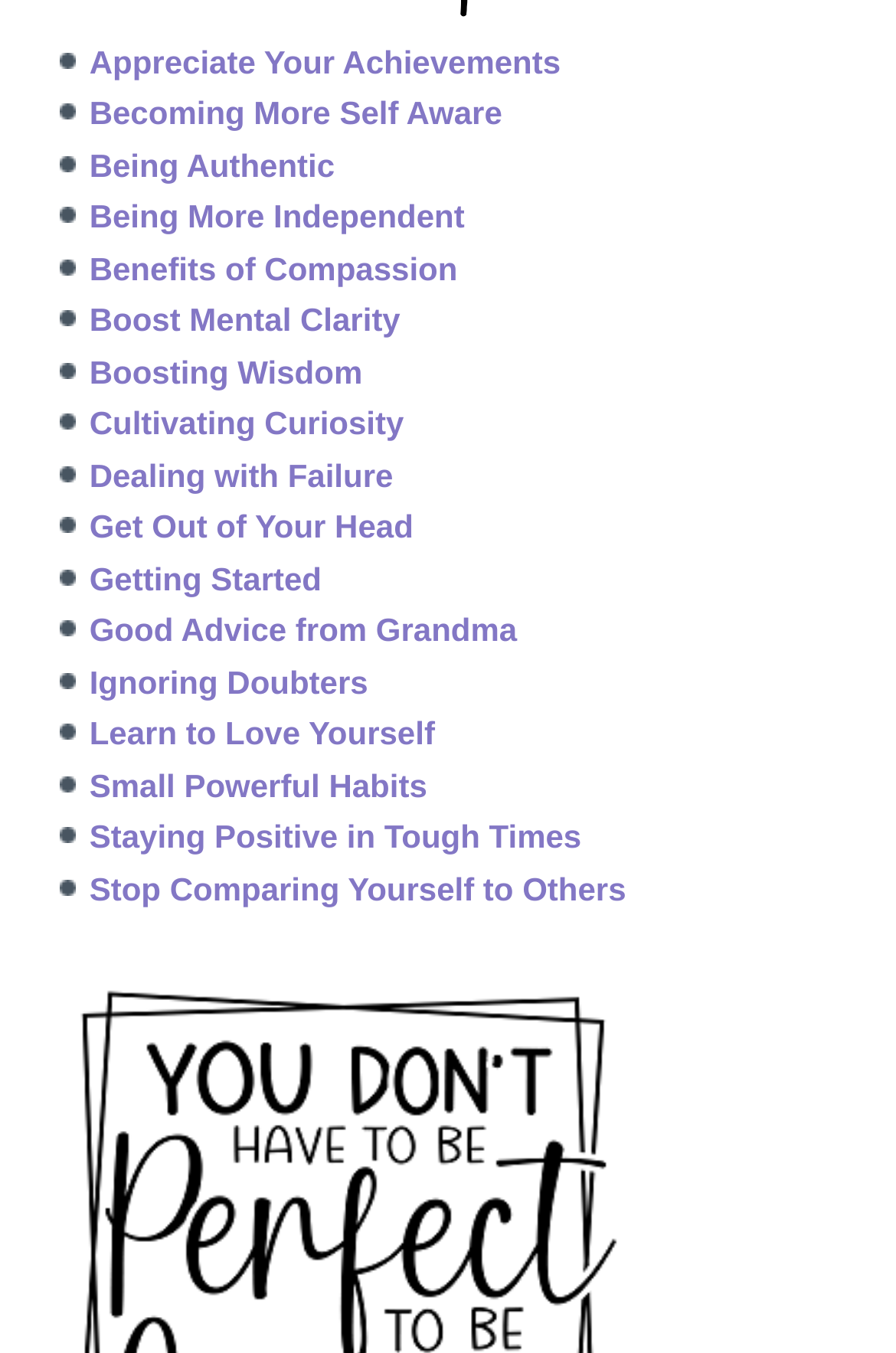Specify the bounding box coordinates for the region that must be clicked to perform the given instruction: "Read about Staying Positive in Tough Times".

[0.1, 0.605, 0.649, 0.632]